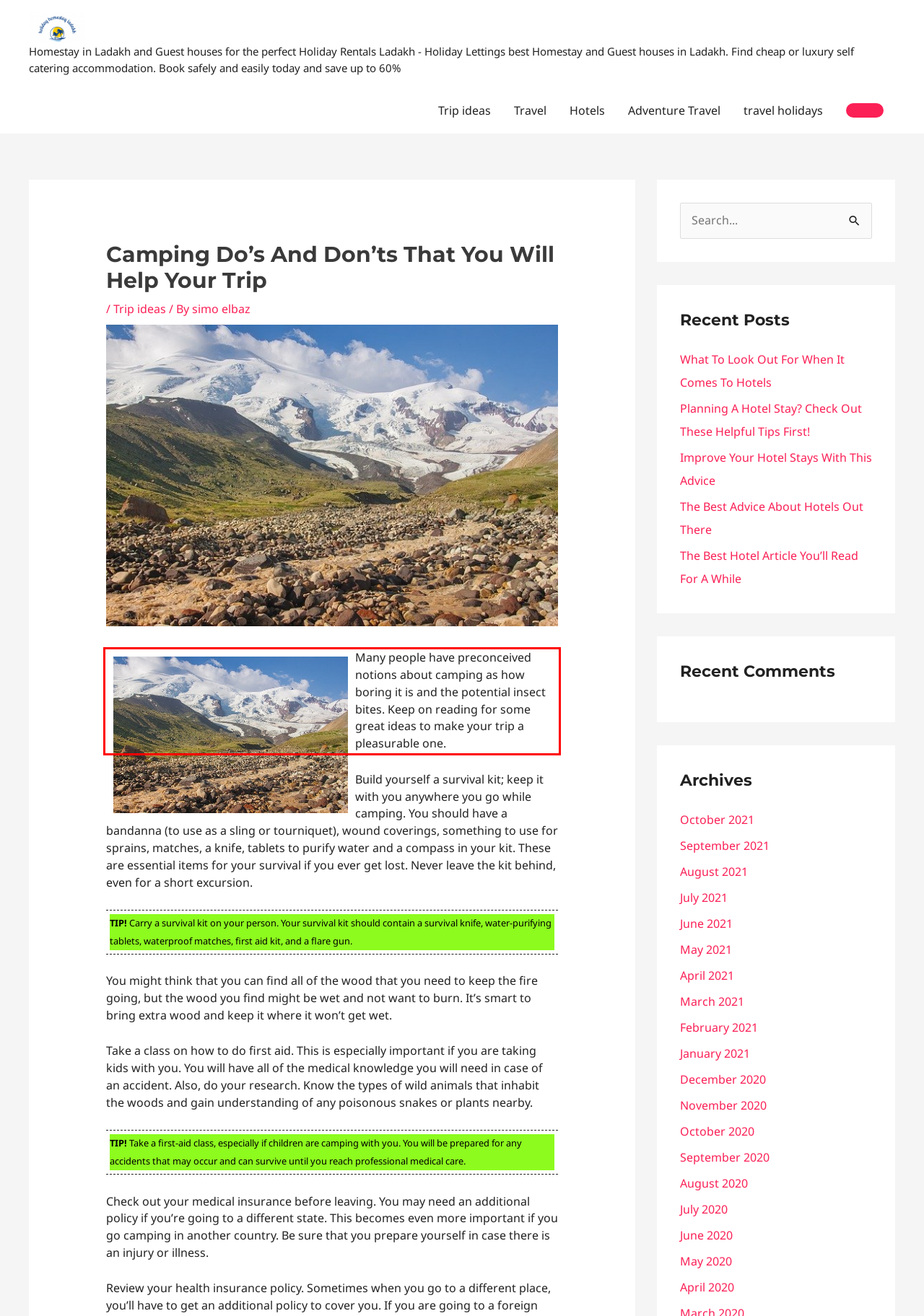From the provided screenshot, extract the text content that is enclosed within the red bounding box.

Many people have preconceived notions about camping as how boring it is and the potential insect bites. Keep on reading for some great ideas to make your trip a pleasurable one.